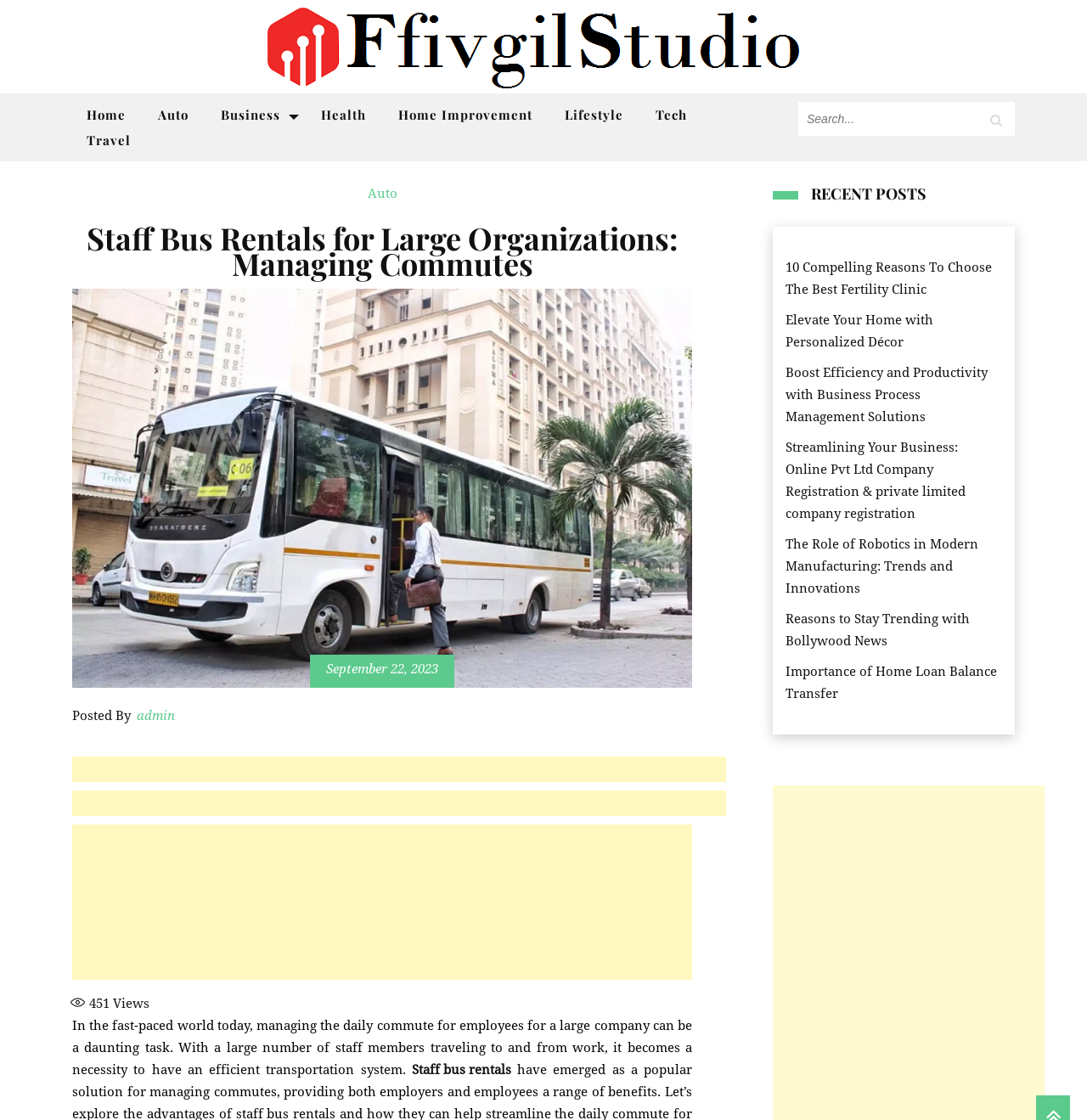Please locate the bounding box coordinates of the element's region that needs to be clicked to follow the instruction: "Click on the 'Staff bus rentals' link". The bounding box coordinates should be provided as four float numbers between 0 and 1, i.e., [left, top, right, bottom].

[0.379, 0.945, 0.47, 0.965]